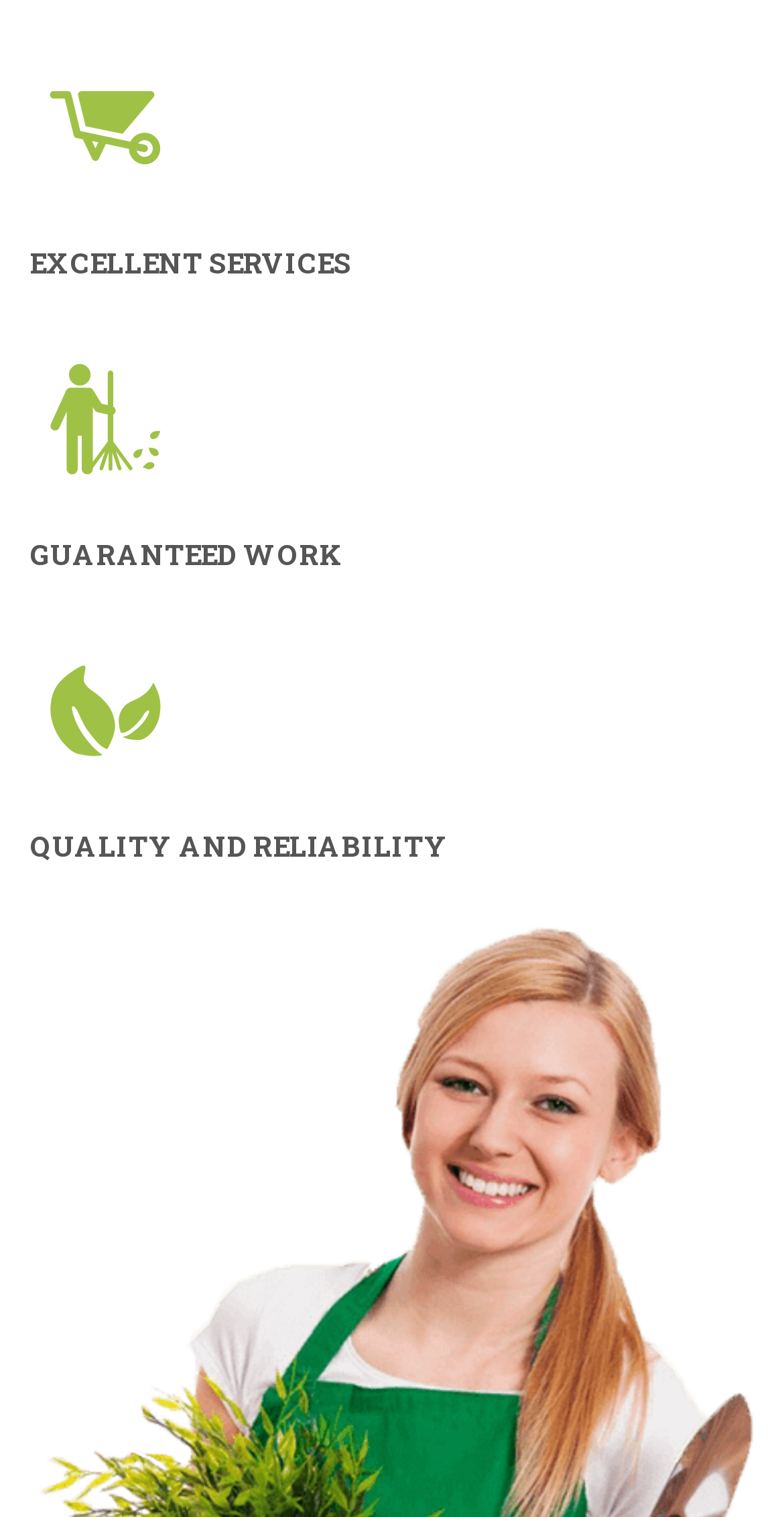Given the element description parent_node: GUARANTEED WORK, identify the bounding box coordinates for the UI element on the webpage screenshot. The format should be (top-left x, top-left y, bottom-right x, bottom-right y), with values between 0 and 1.

[0.038, 0.226, 0.231, 0.326]